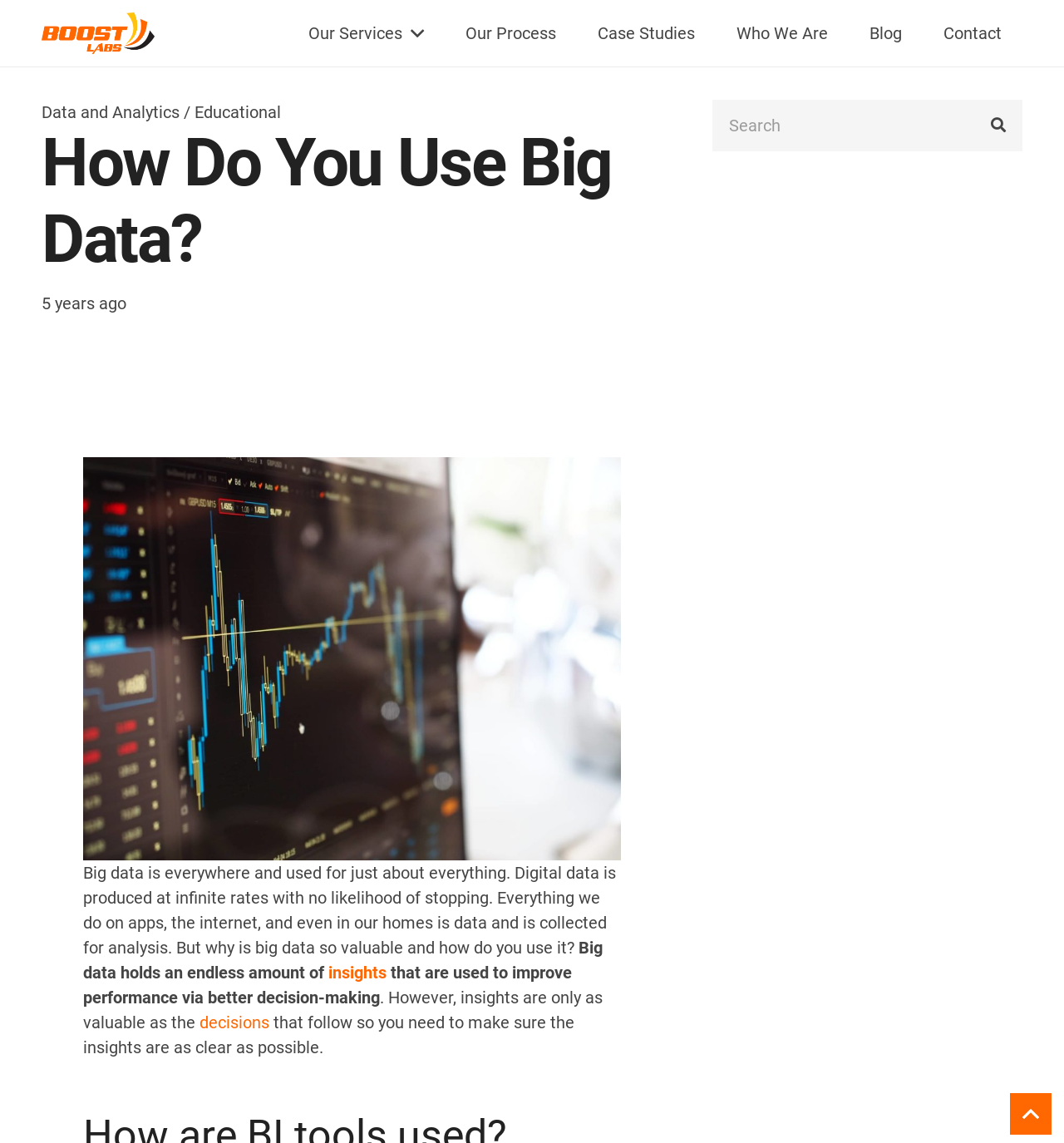Please identify the bounding box coordinates of the element I need to click to follow this instruction: "Click on the 'Our Services' link".

[0.27, 0.0, 0.418, 0.058]